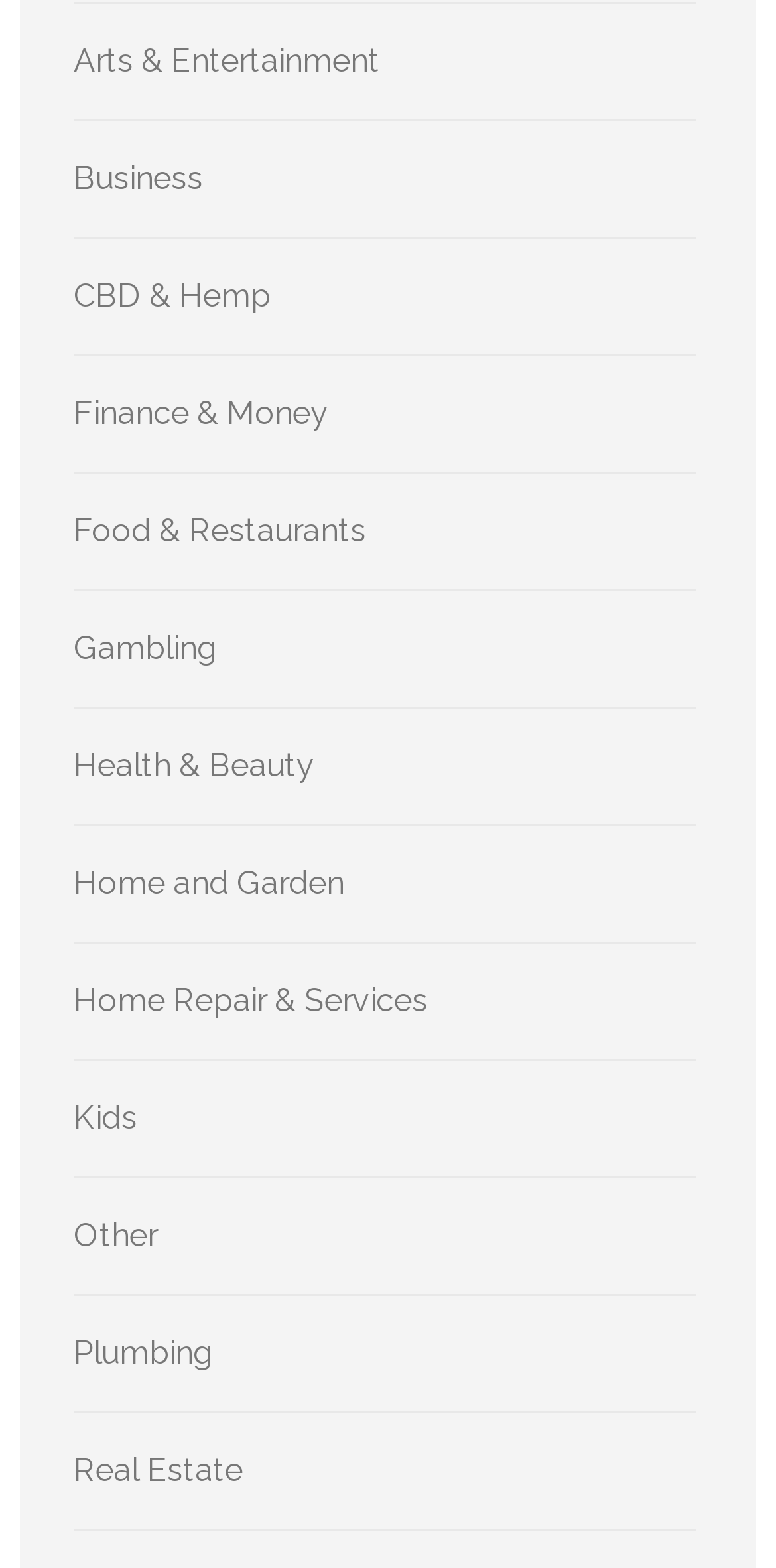Respond to the question with just a single word or phrase: 
What is the first category listed on the webpage?

Arts & Entertainment